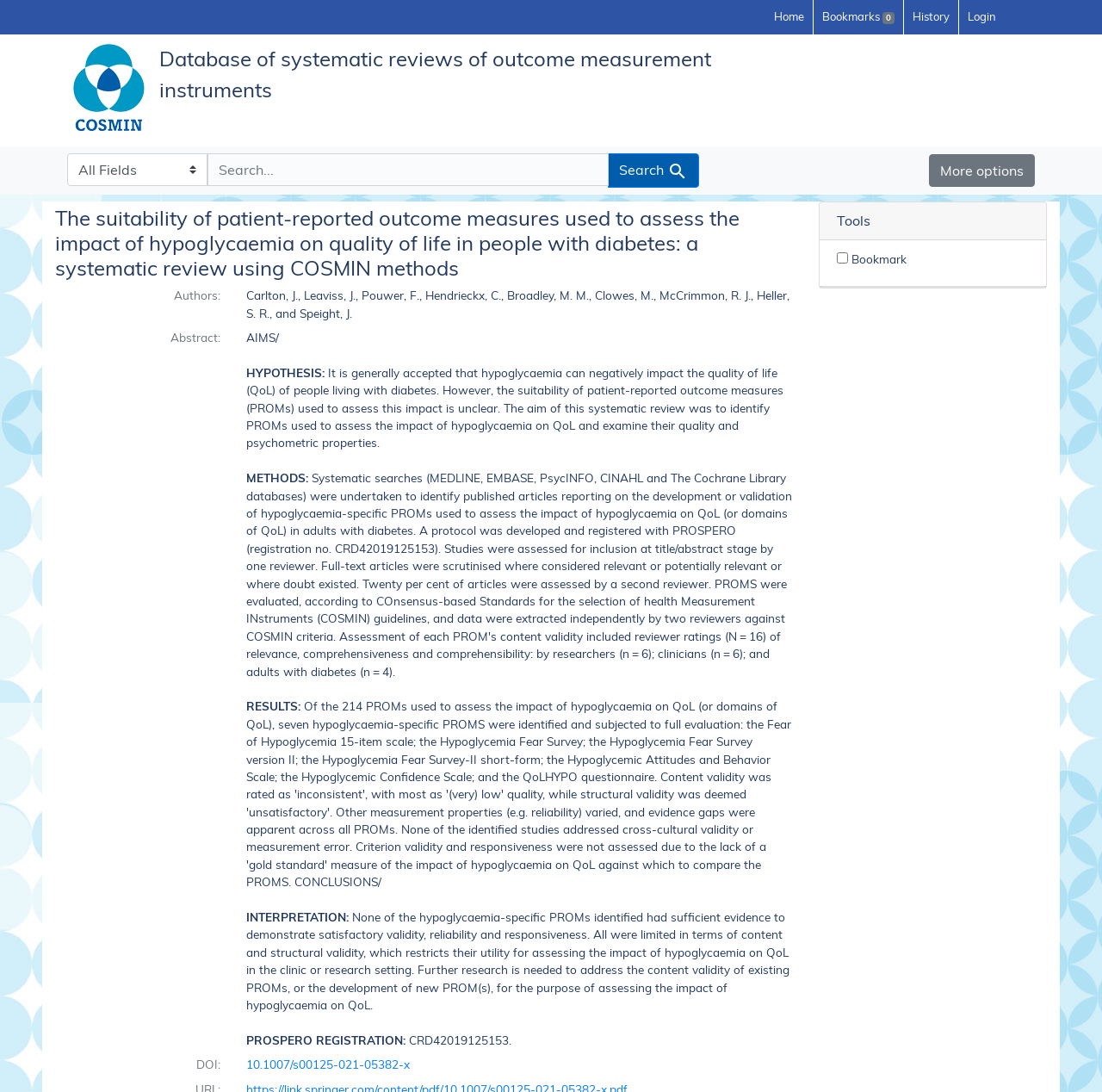What is the DOI of the systematic review?
Refer to the image and answer the question using a single word or phrase.

10.1007/s00125-021-05382-x